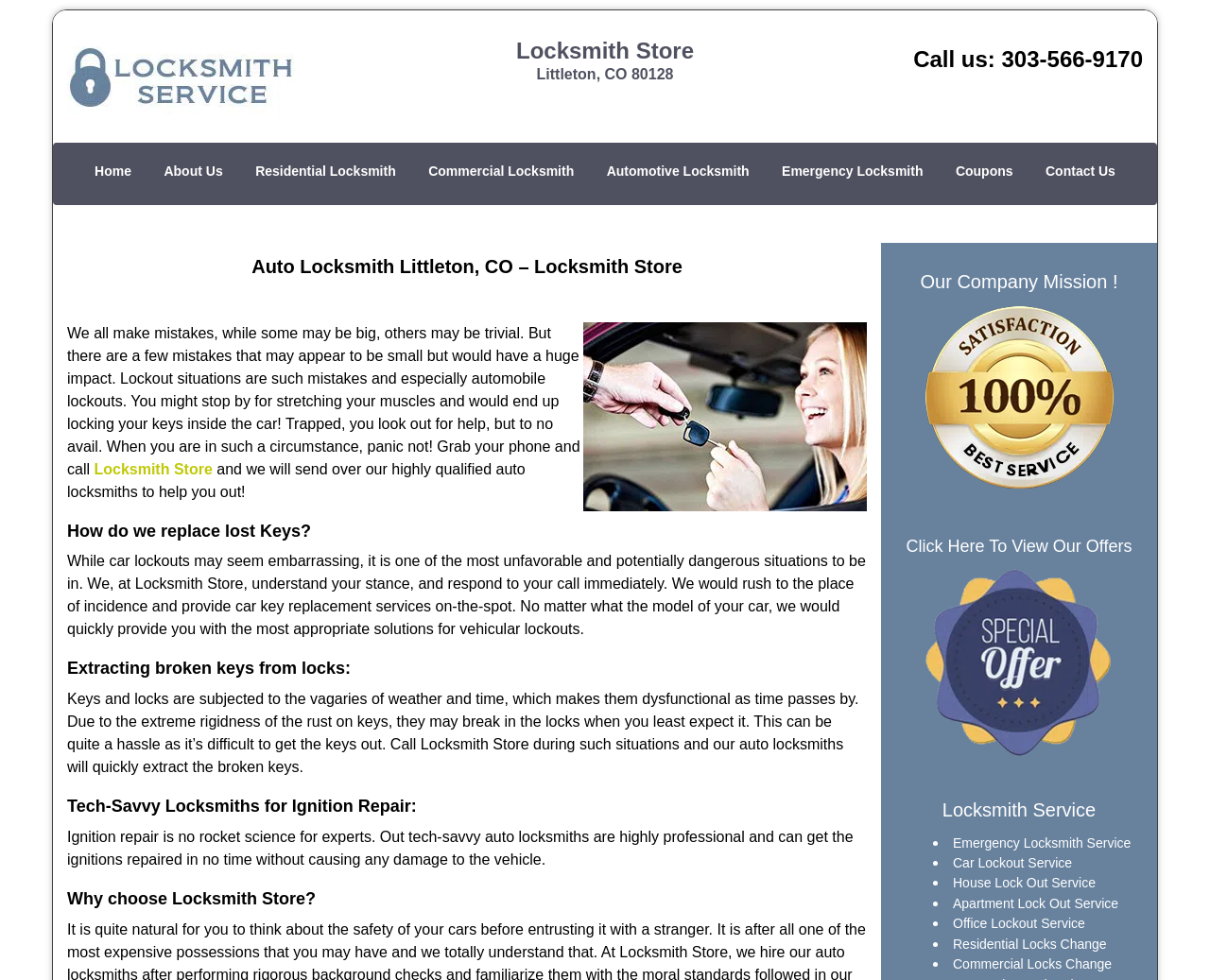Provide the bounding box coordinates, formatted as (top-left x, top-left y, bottom-right x, bottom-right y), with all values being floating point numbers between 0 and 1. Identify the bounding box of the UI element that matches the description: Coupons

[0.778, 0.146, 0.849, 0.209]